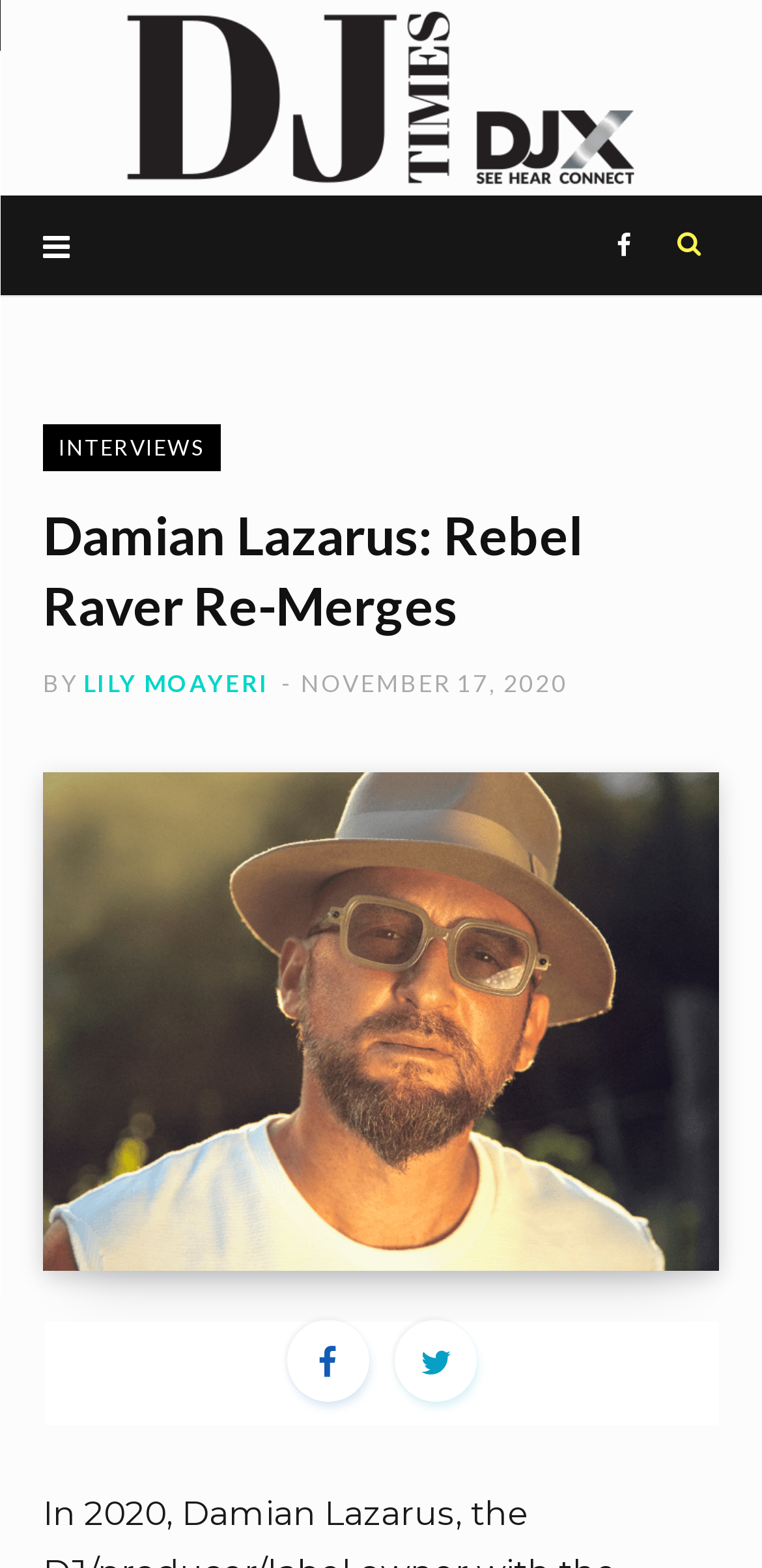Please specify the bounding box coordinates of the clickable region necessary for completing the following instruction: "Search for something". The coordinates must consist of four float numbers between 0 and 1, i.e., [left, top, right, bottom].

[0.889, 0.123, 0.923, 0.187]